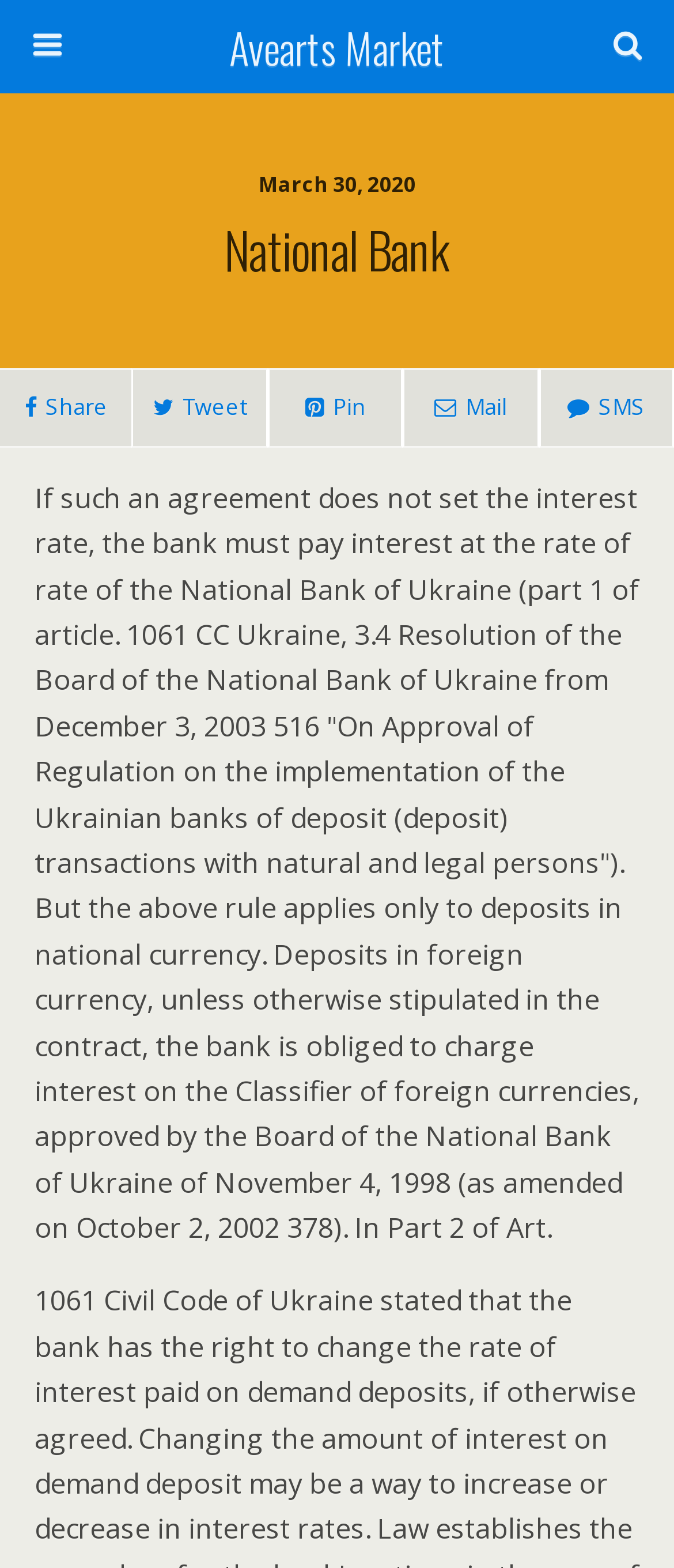What is the name of the bank mentioned on the webpage?
Provide a detailed answer to the question, using the image to inform your response.

I found a heading element with a bounding box of [0.0, 0.128, 1.0, 0.191] that mentions the name 'National Bank', which is likely the name of the bank being referred to on the webpage.